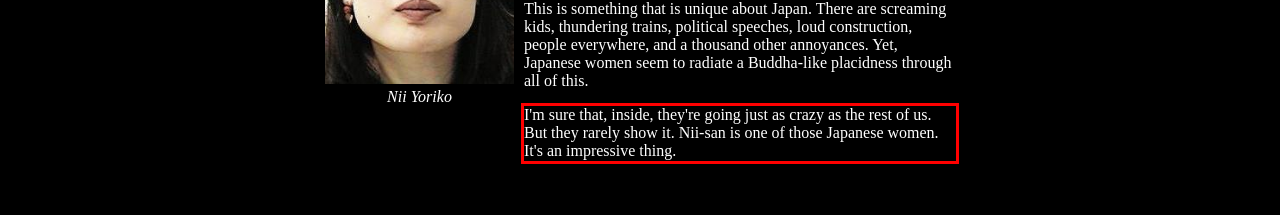You are presented with a webpage screenshot featuring a red bounding box. Perform OCR on the text inside the red bounding box and extract the content.

I'm sure that, inside, they're going just as crazy as the rest of us. But they rarely show it. Nii-san is one of those Japanese women. It's an impressive thing.